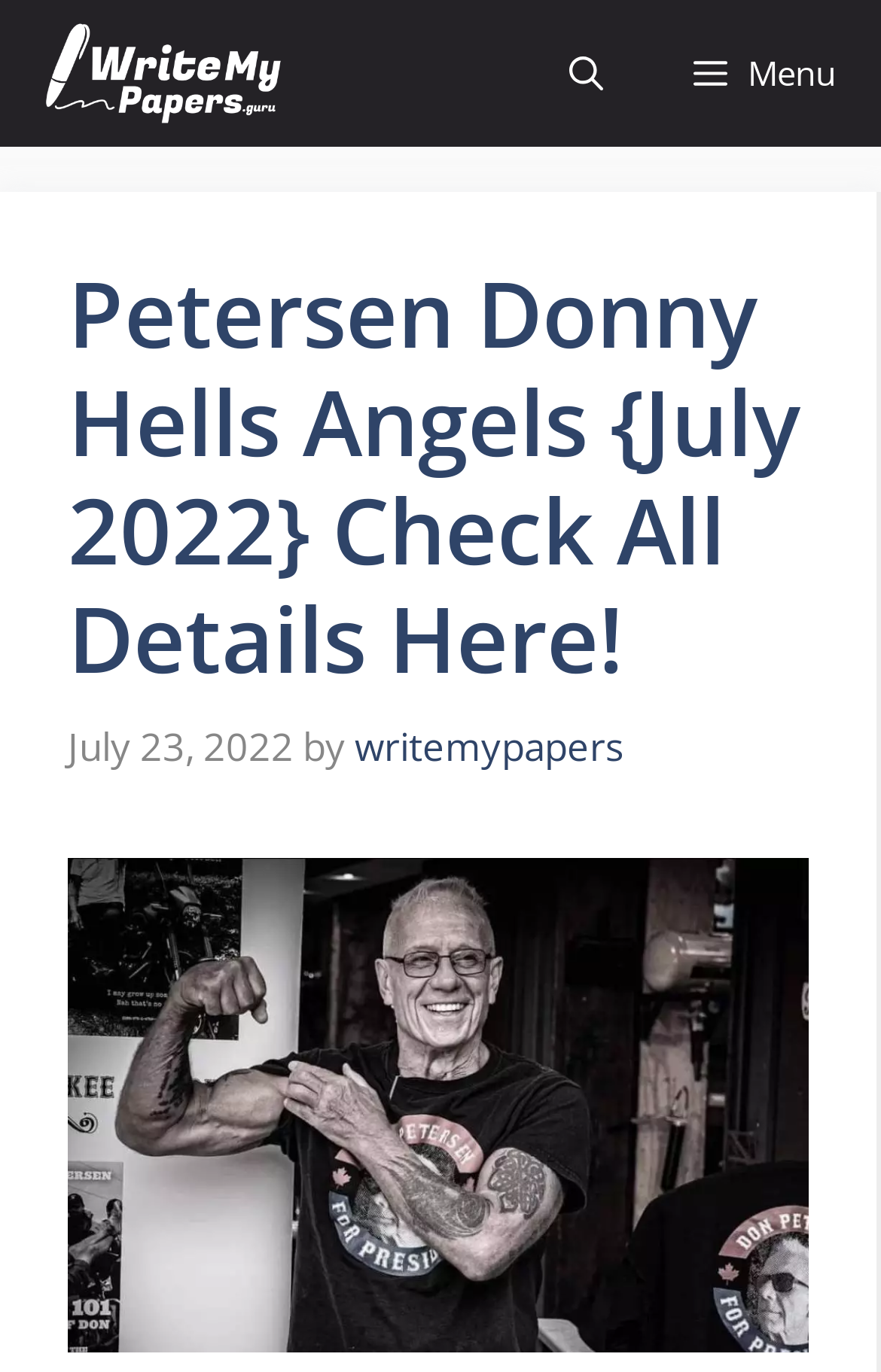Given the element description "writemypapers" in the screenshot, predict the bounding box coordinates of that UI element.

[0.403, 0.524, 0.708, 0.562]